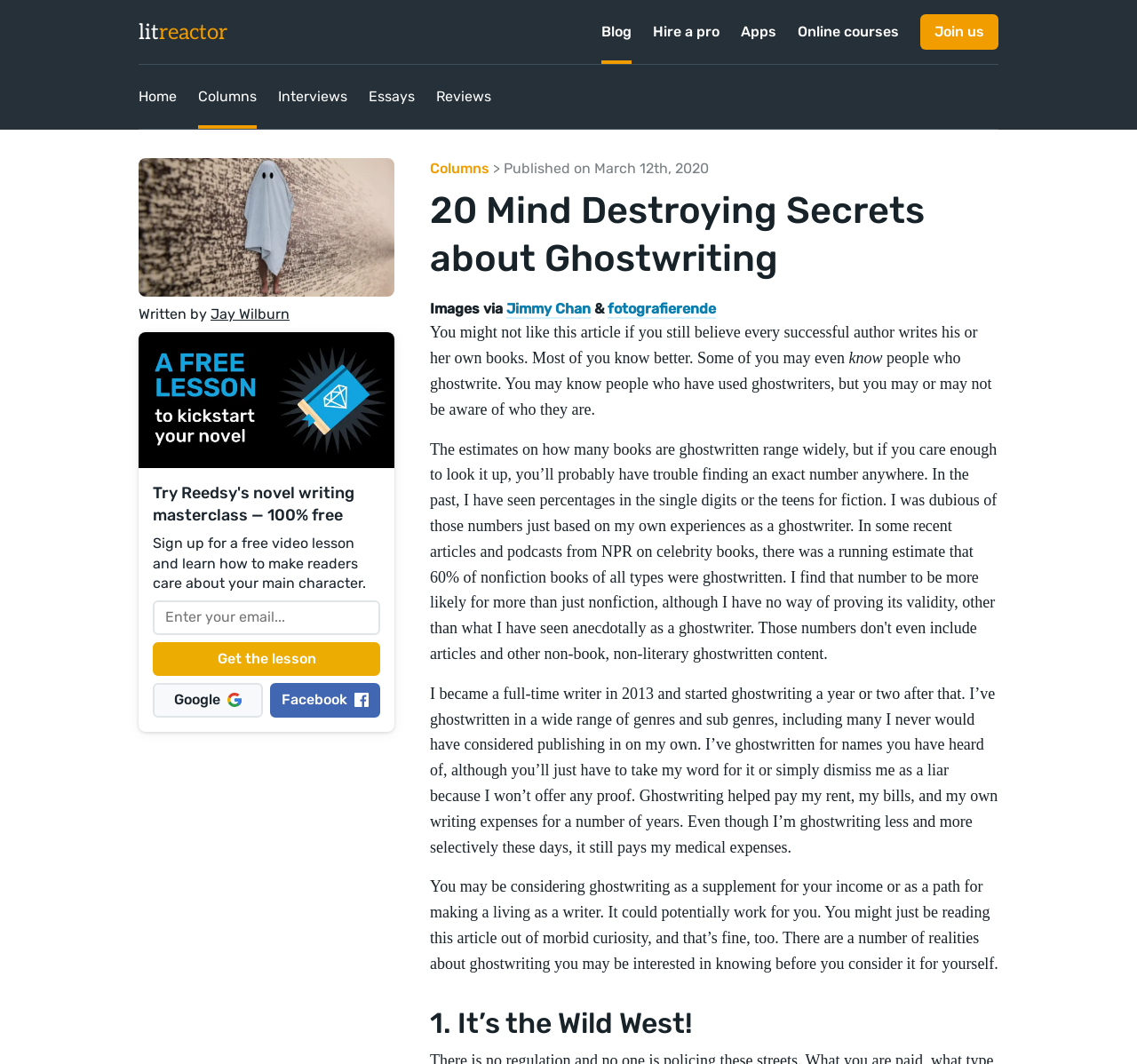Specify the bounding box coordinates of the area to click in order to follow the given instruction: "Click the 'Home' link."

[0.122, 0.061, 0.155, 0.121]